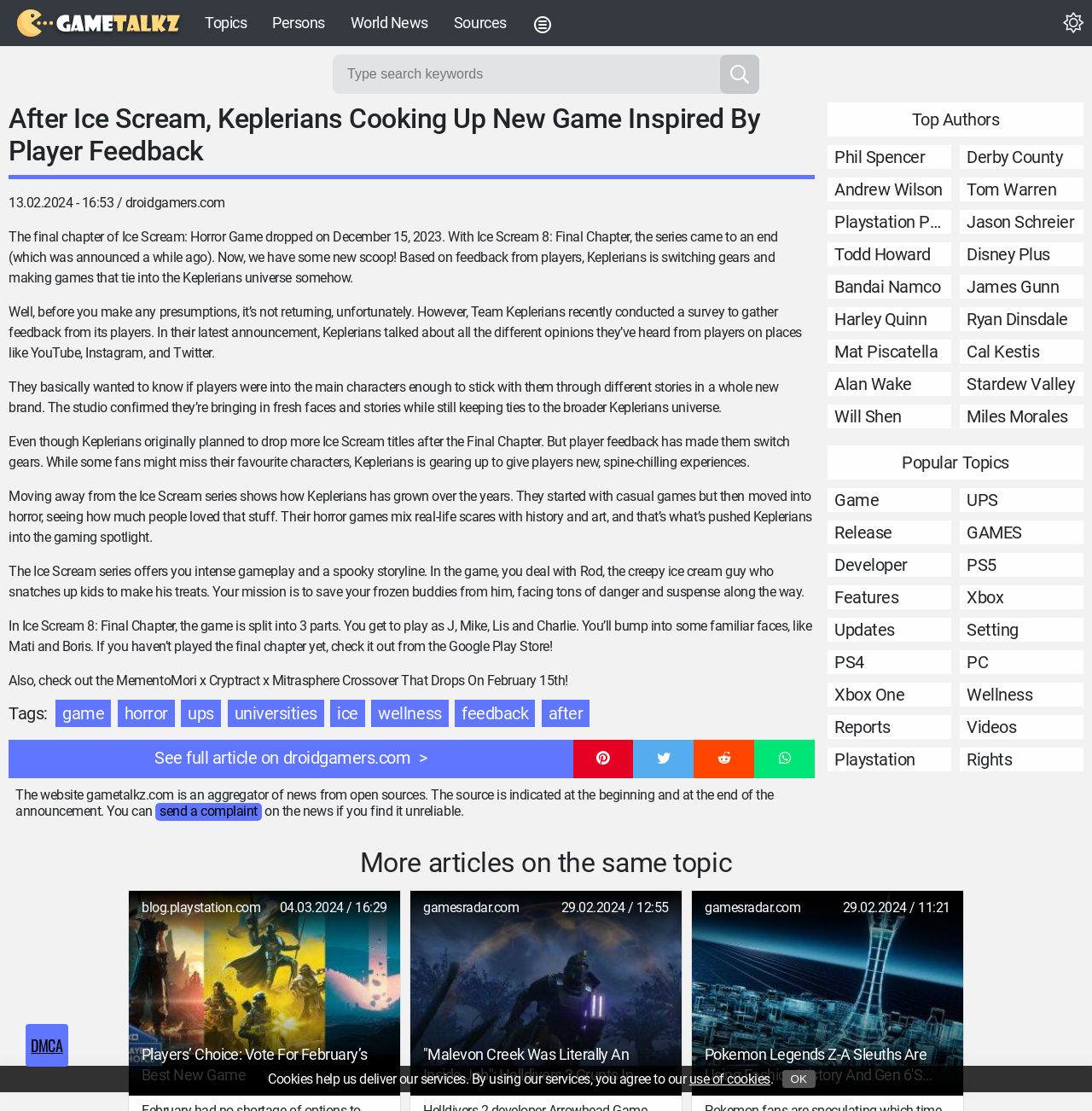Pinpoint the bounding box coordinates of the element that must be clicked to accomplish the following instruction: "Read the full article on droidgamers.com". The coordinates should be in the format of four float numbers between 0 and 1, i.e., [left, top, right, bottom].

[0.008, 0.666, 0.525, 0.7]